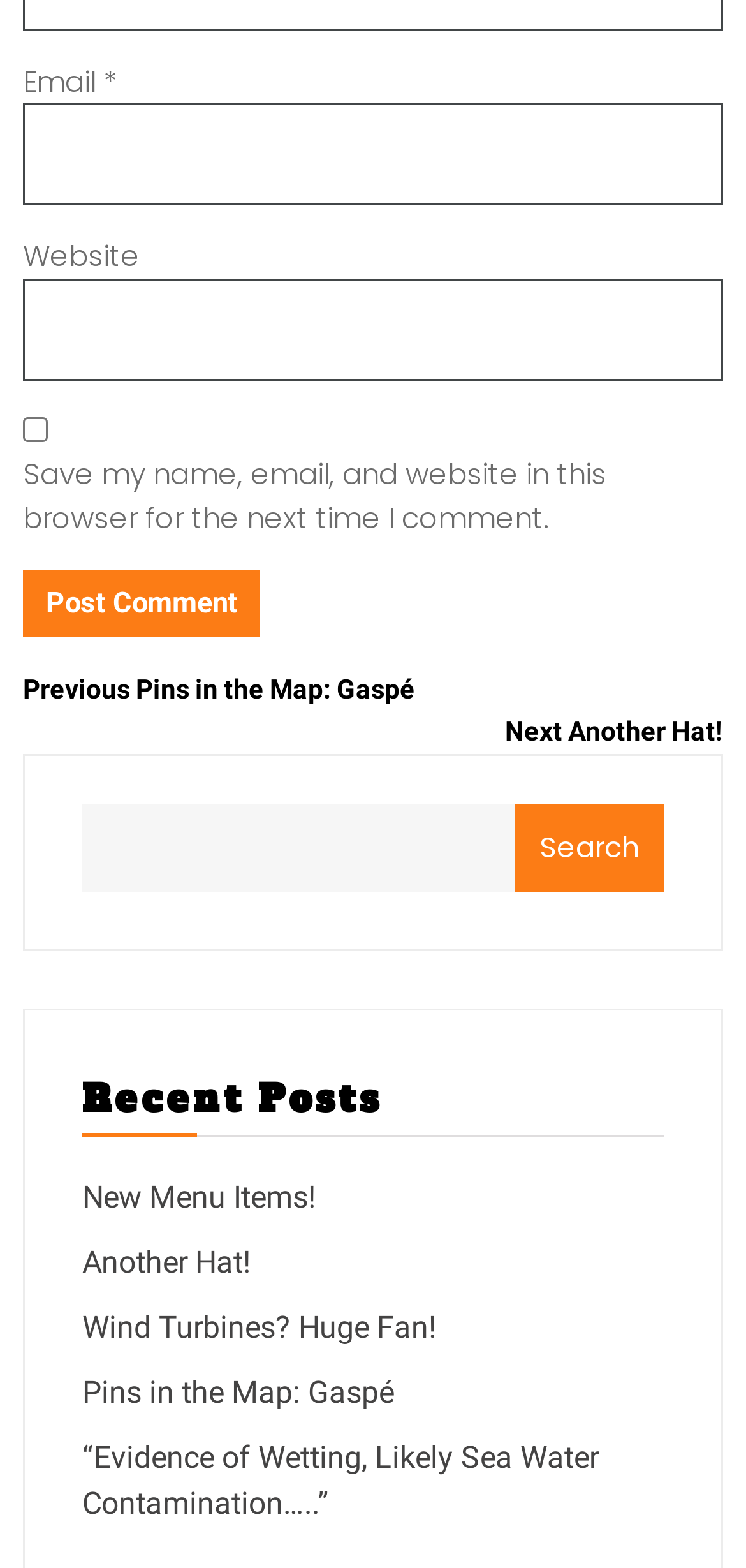Identify the bounding box coordinates of the clickable section necessary to follow the following instruction: "Search for something". The coordinates should be presented as four float numbers from 0 to 1, i.e., [left, top, right, bottom].

[0.11, 0.512, 0.69, 0.569]